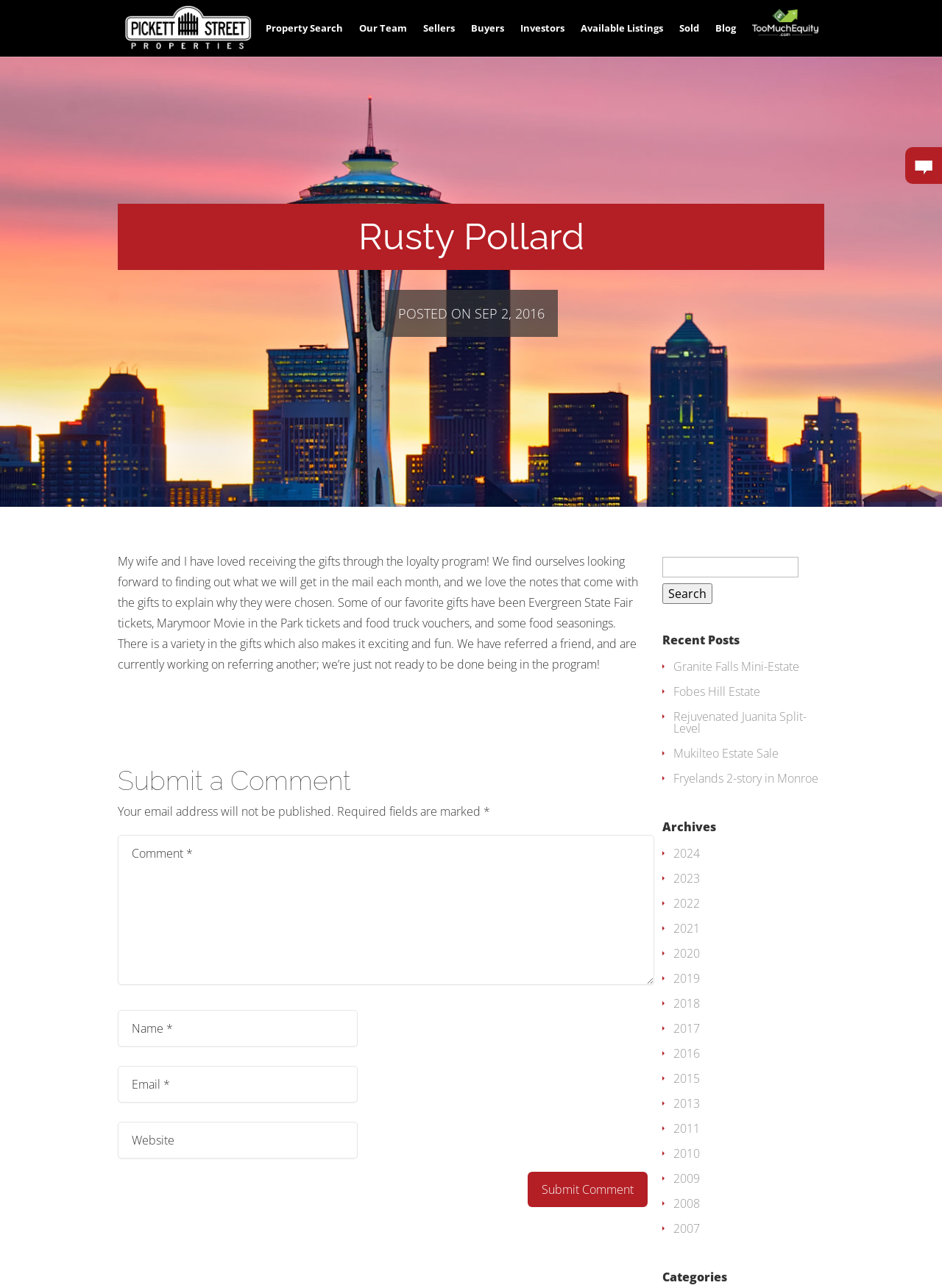From the given element description: "2016", find the bounding box for the UI element. Provide the coordinates as four float numbers between 0 and 1, in the order [left, top, right, bottom].

[0.715, 0.834, 0.743, 0.846]